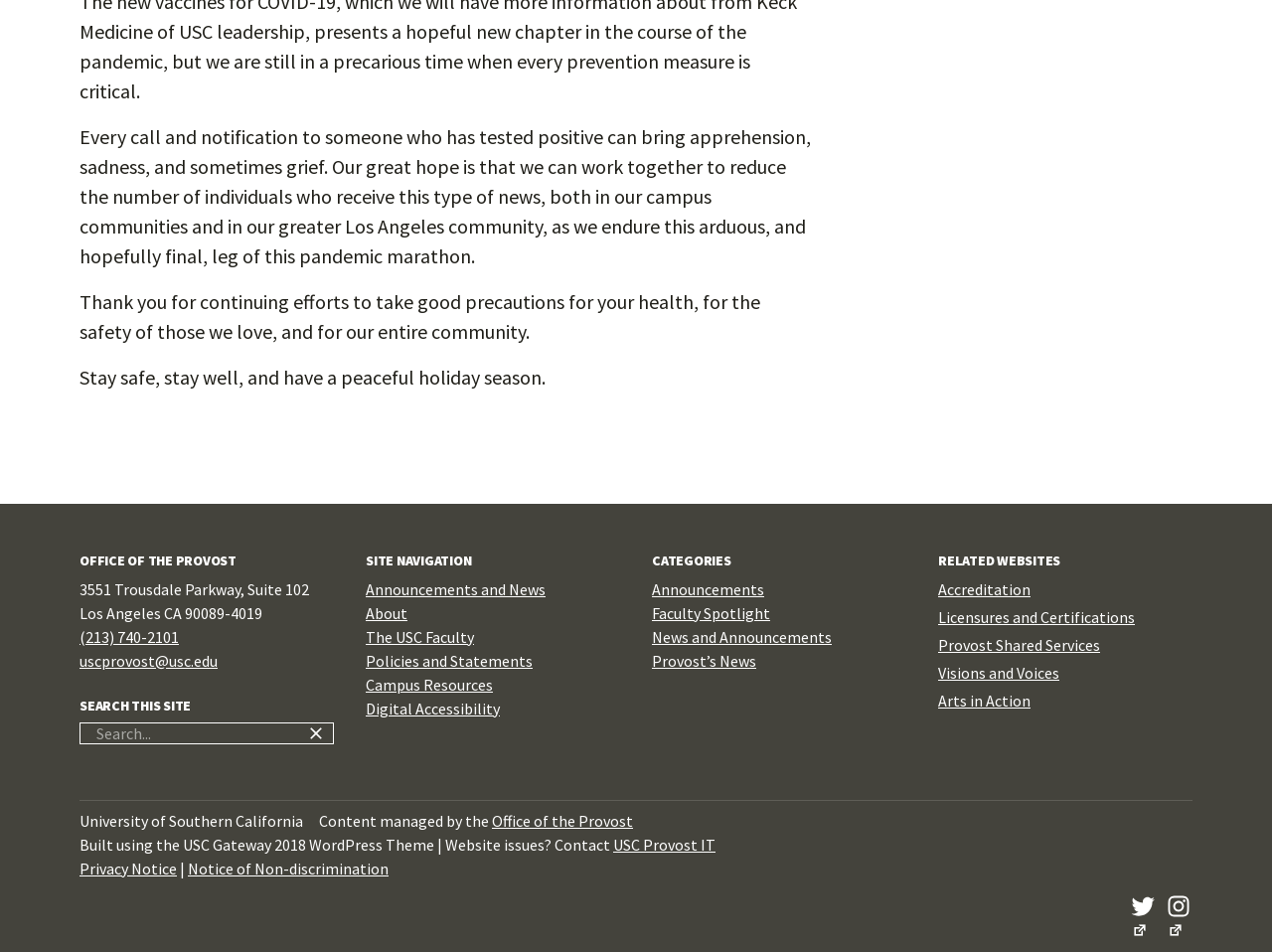Predict the bounding box coordinates of the area that should be clicked to accomplish the following instruction: "Check the University of Southern California website". The bounding box coordinates should consist of four float numbers between 0 and 1, i.e., [left, top, right, bottom].

[0.062, 0.852, 0.238, 0.872]